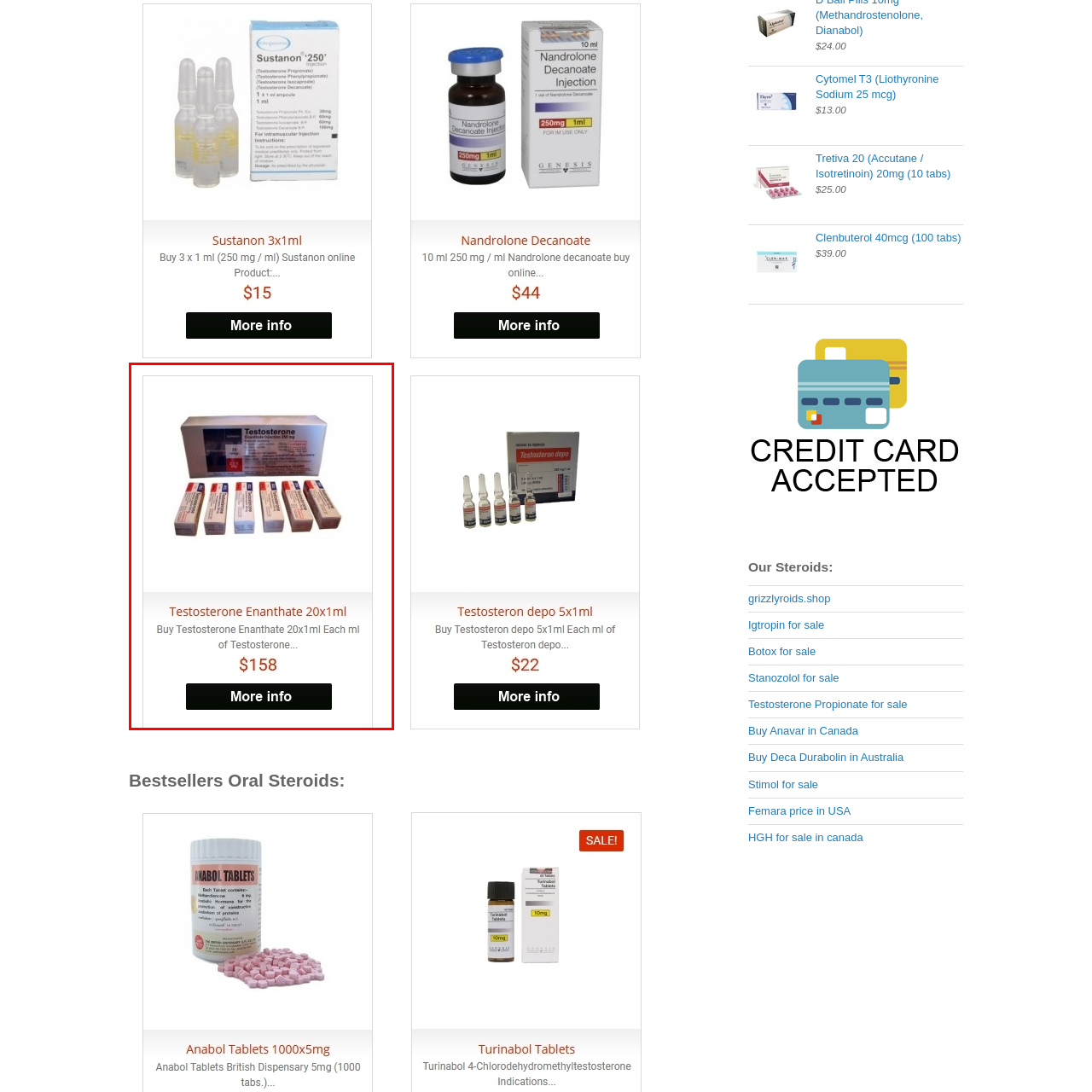Inspect the area marked by the red box and provide a short answer to the question: What is the price of the product?

$158